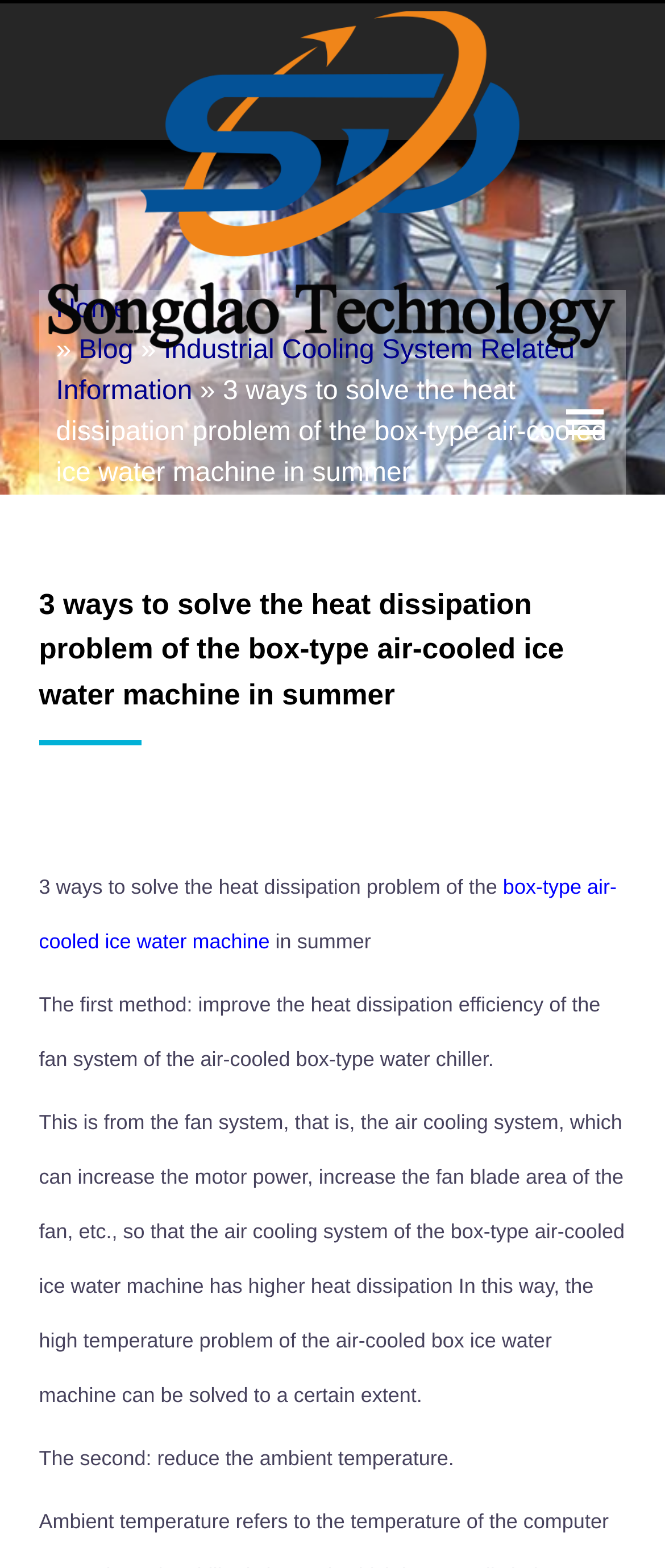Identify the bounding box coordinates for the UI element mentioned here: "alt="Boolean language" title="Boolean language"". Provide the coordinates as four float values between 0 and 1, i.e., [left, top, right, bottom].

[0.625, 0.836, 0.671, 0.855]